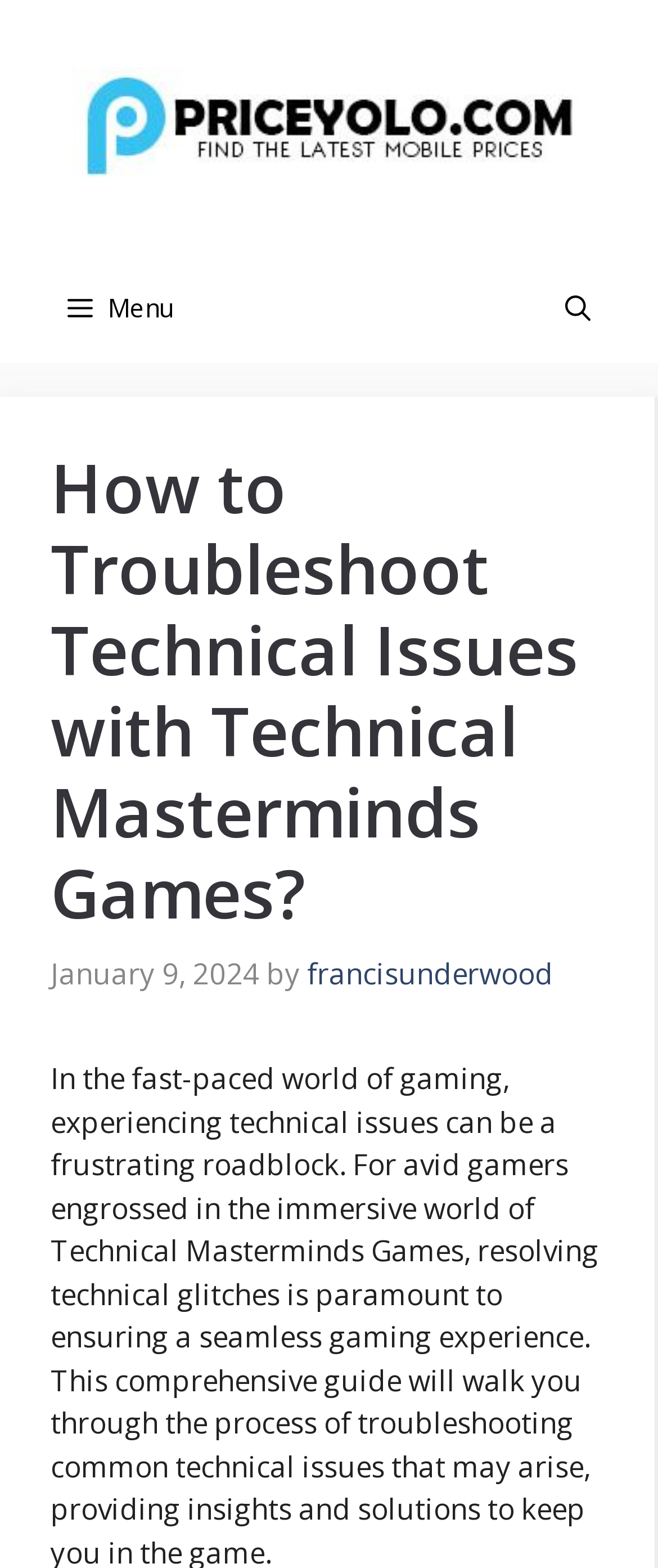What is the function of the button in the navigation bar?
Refer to the screenshot and answer in one word or phrase.

Menu